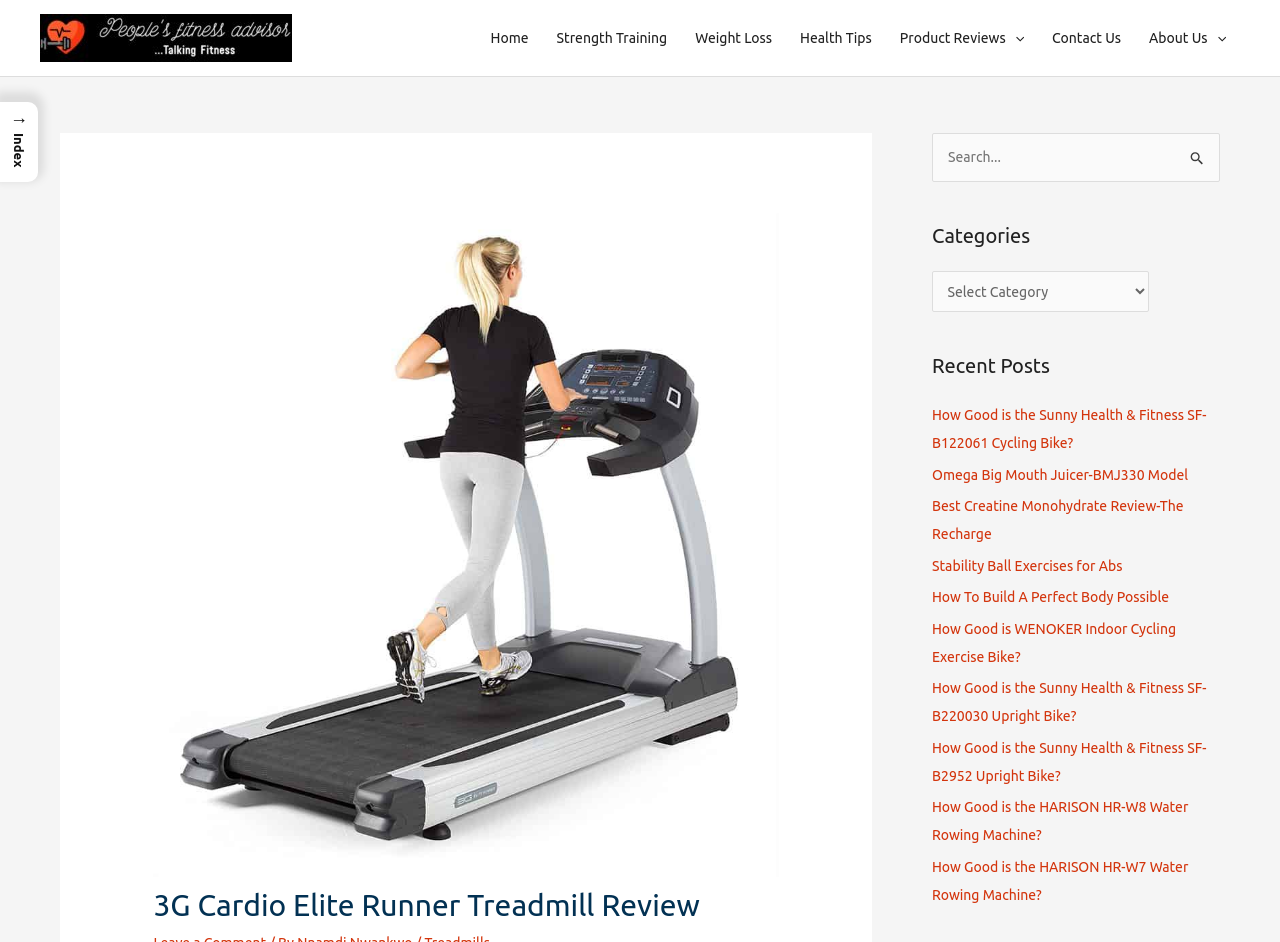Extract the text of the main heading from the webpage.

3G Cardio Elite Runner Treadmill Review